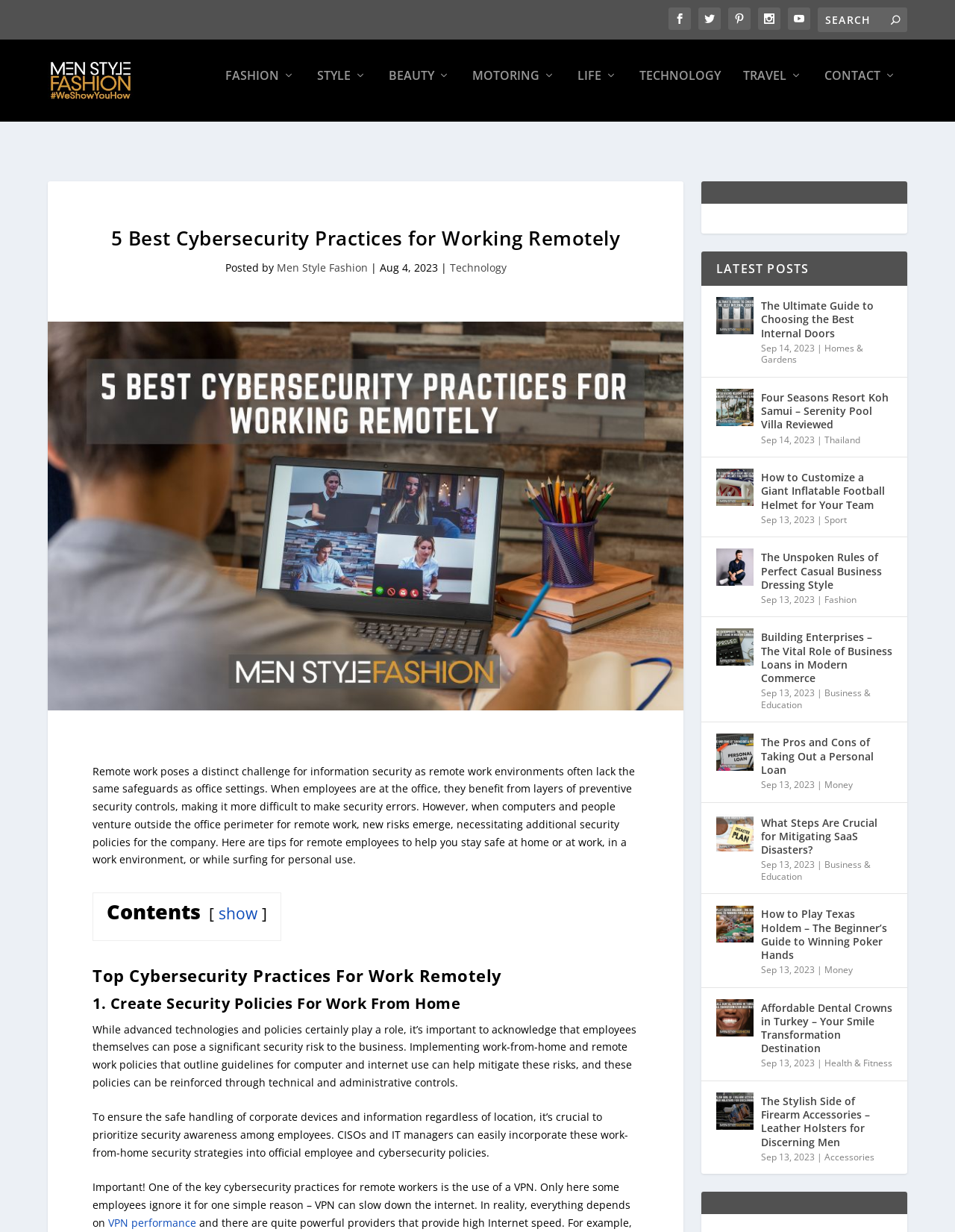What is the topic of the article?
Using the image, elaborate on the answer with as much detail as possible.

The topic of the article can be determined by reading the heading '5 Best Cybersecurity Practices for Working Remotely' and the content of the article, which discusses the importance of cybersecurity practices for remote workers.